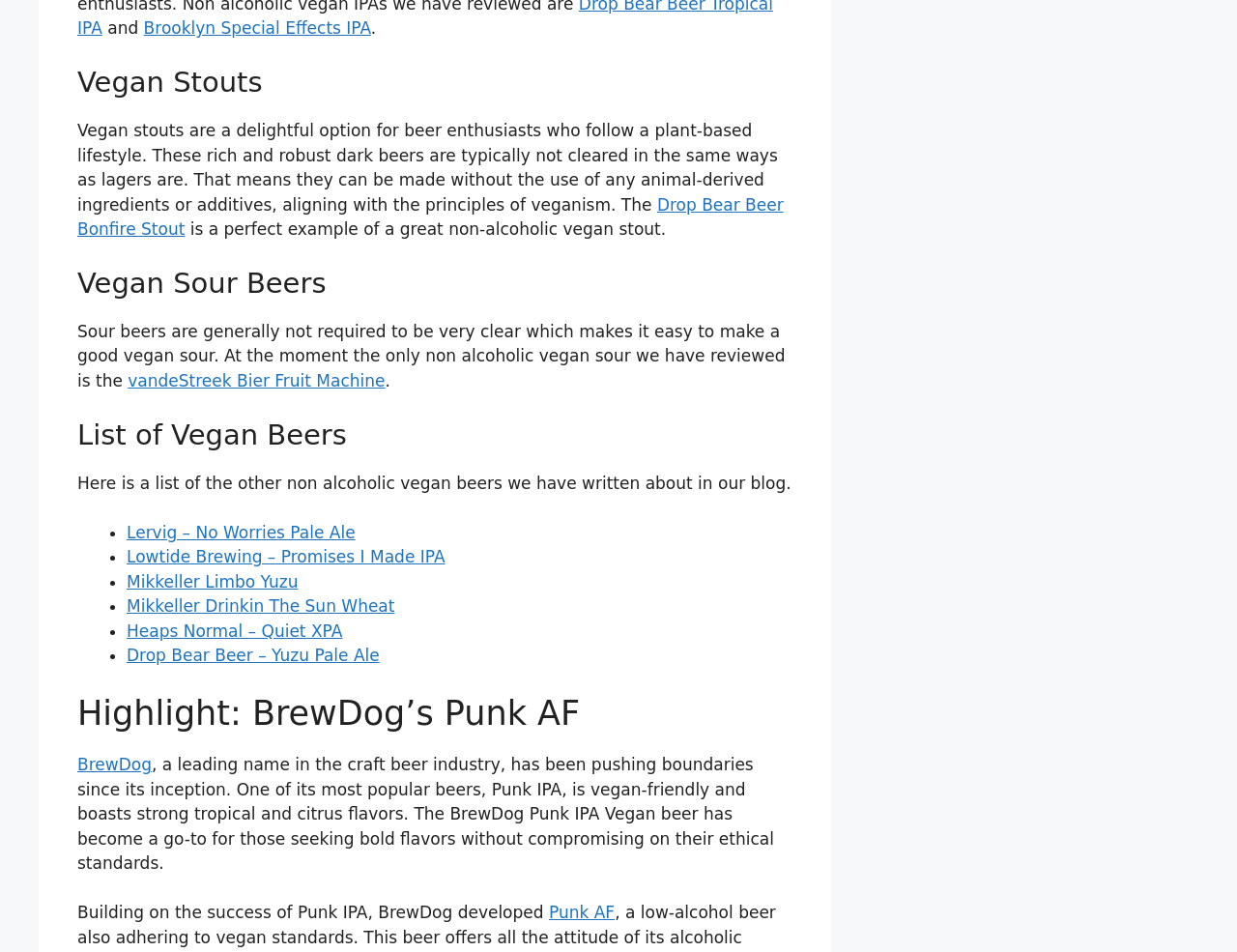What type of beers are typically not cleared?
Please provide a full and detailed response to the question.

According to the webpage, vegan stouts are a delightful option for beer enthusiasts who follow a plant-based lifestyle. These rich and robust dark beers are typically not cleared in the same ways as lagers are, which means they can be made without the use of any animal-derived ingredients or additives, aligning with the principles of veganism.